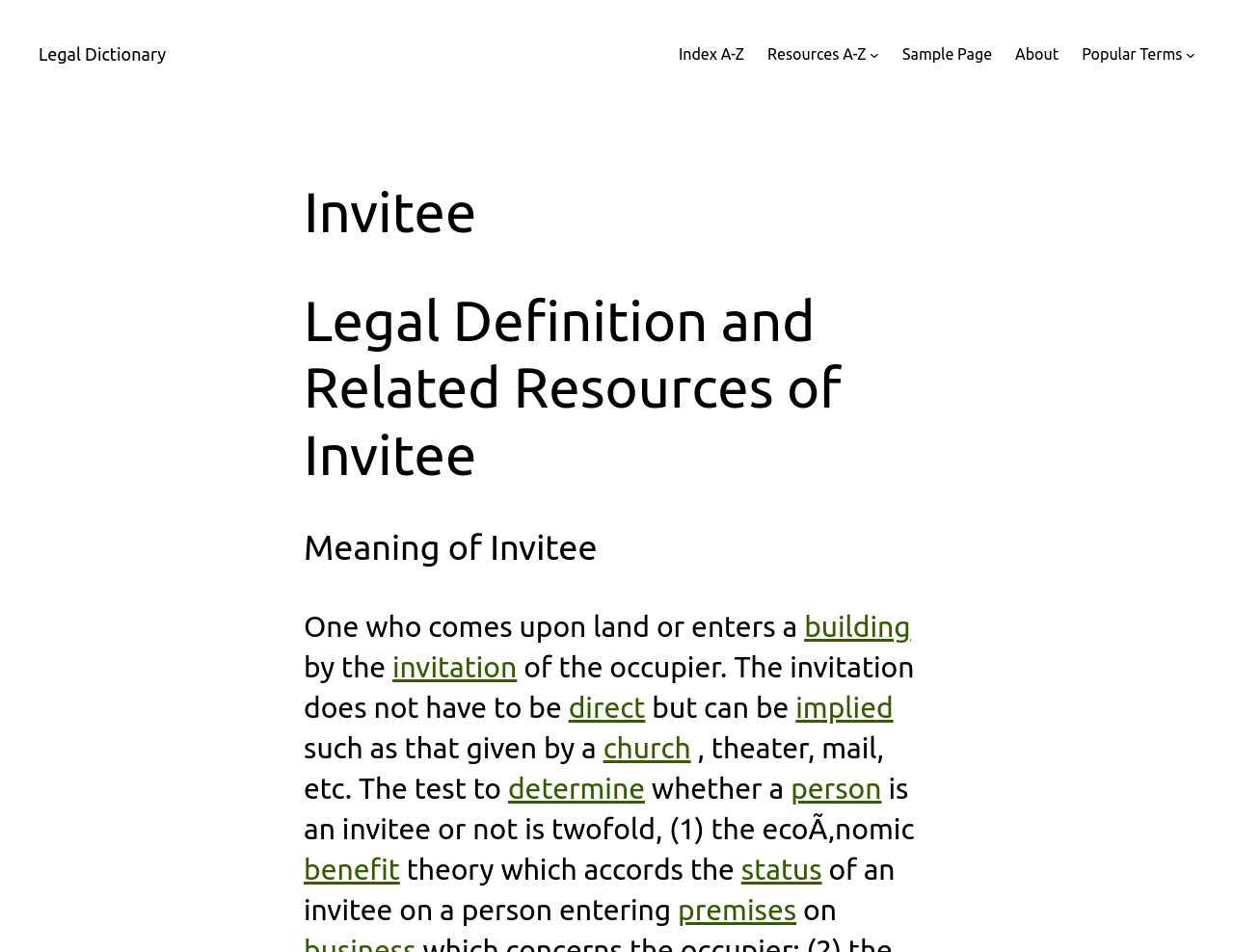What is the purpose of the 'Resources A-Z' link?
Could you answer the question in a detailed manner, providing as much information as possible?

The 'Resources A-Z' link is likely a navigation element that allows users to access a list of resources related to the legal term 'Invitee', organized alphabetically. This is inferred from the link's text and its position among other navigation links.